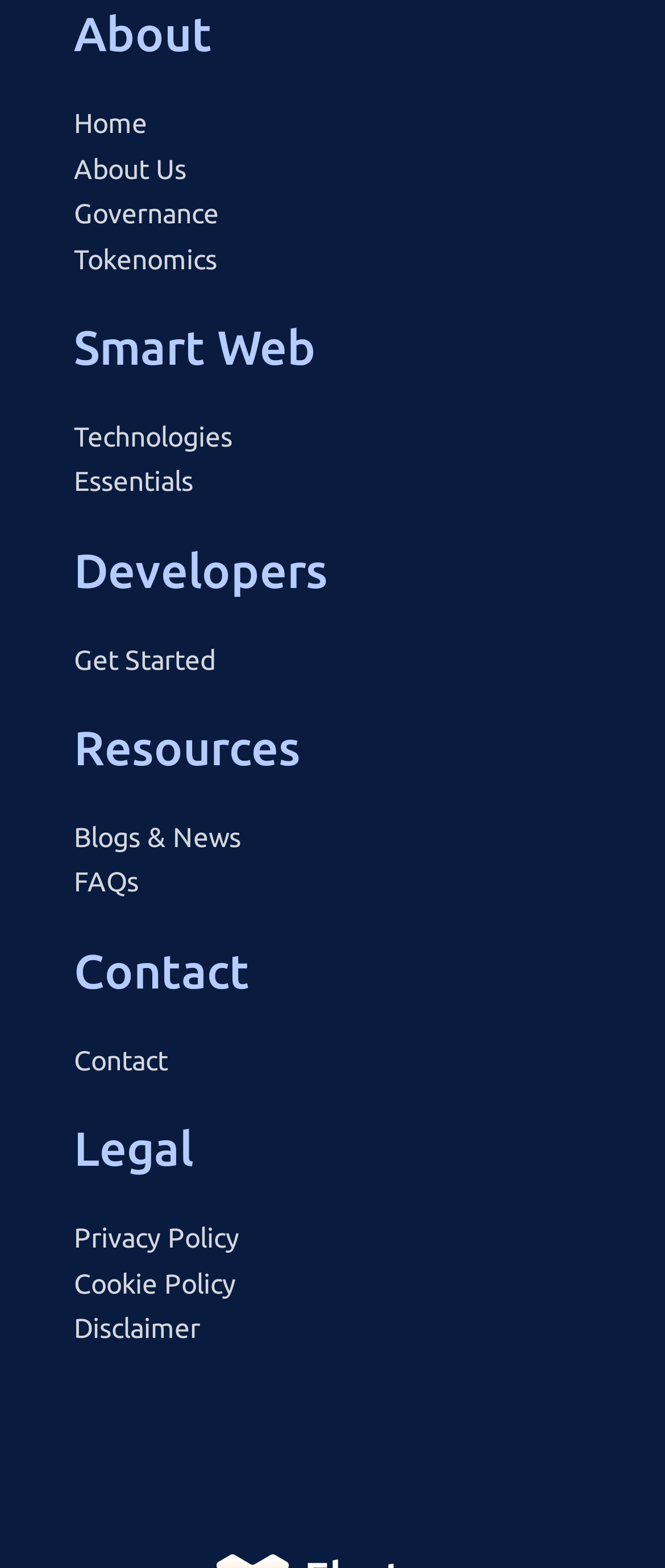Indicate the bounding box coordinates of the clickable region to achieve the following instruction: "contact us."

[0.111, 0.662, 0.889, 0.691]